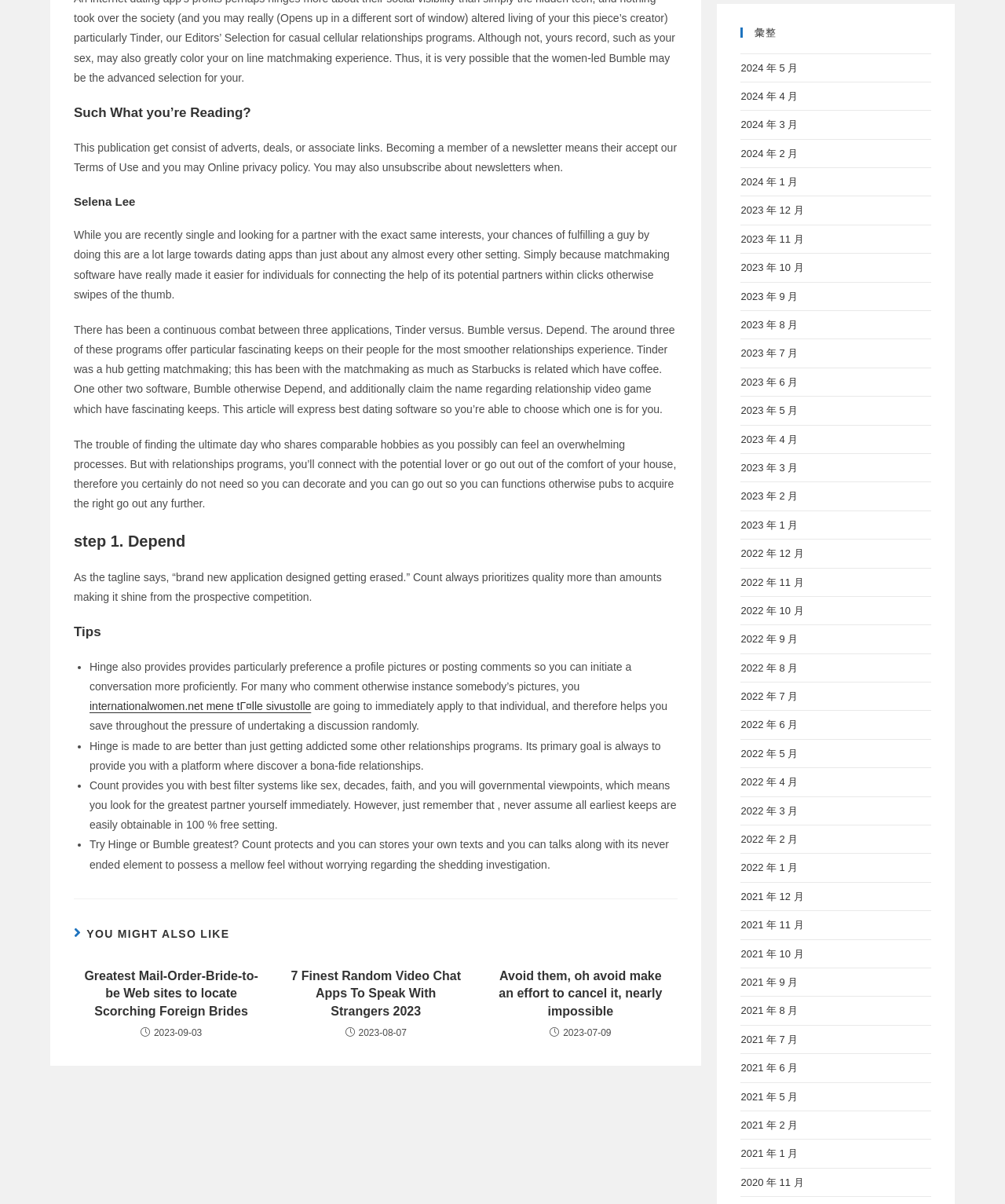Provide the bounding box coordinates of the UI element this sentence describes: "2021 年 2 月".

[0.737, 0.93, 0.794, 0.939]